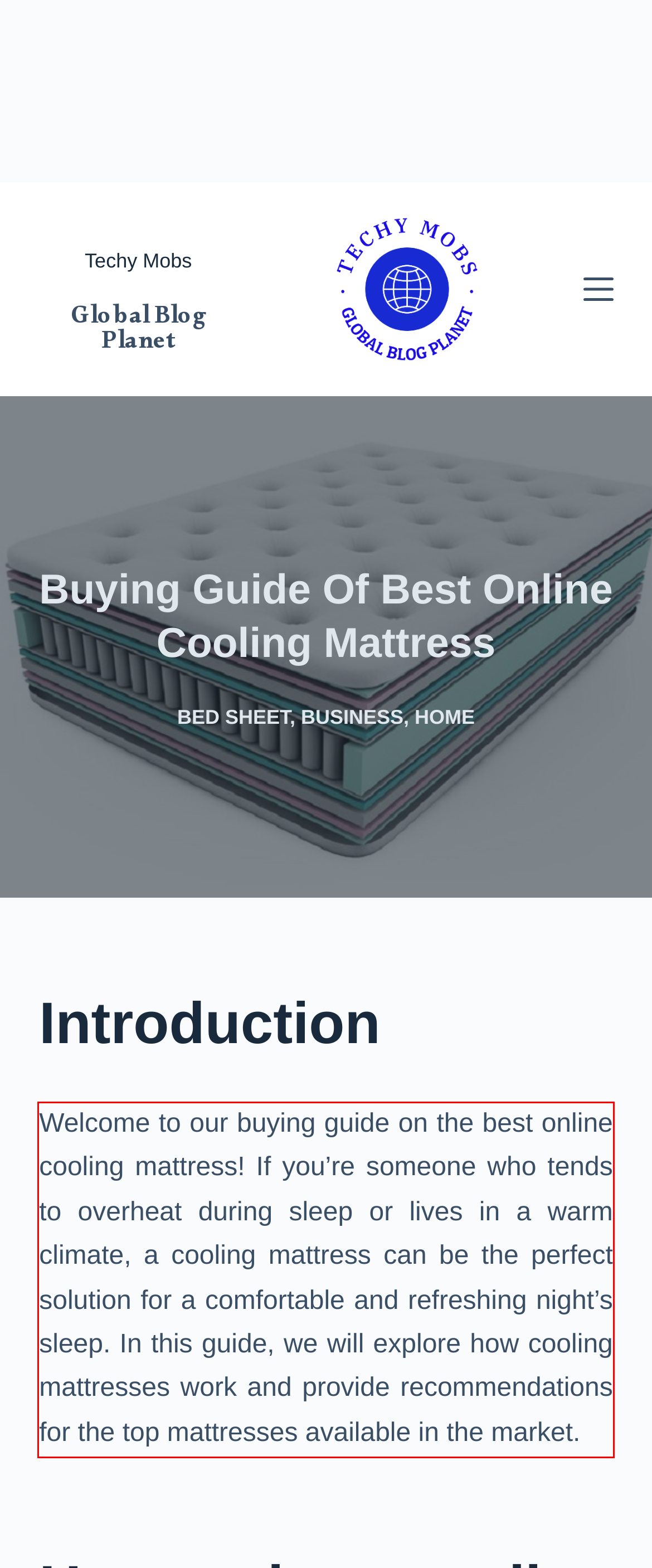Please identify and extract the text from the UI element that is surrounded by a red bounding box in the provided webpage screenshot.

Welcome to our buying guide on the best online cooling mattress! If you’re someone who tends to overheat during sleep or lives in a warm climate, a cooling mattress can be the perfect solution for a comfortable and refreshing night’s sleep. In this guide, we will explore how cooling mattresses work and provide recommendations for the top mattresses available in the market.